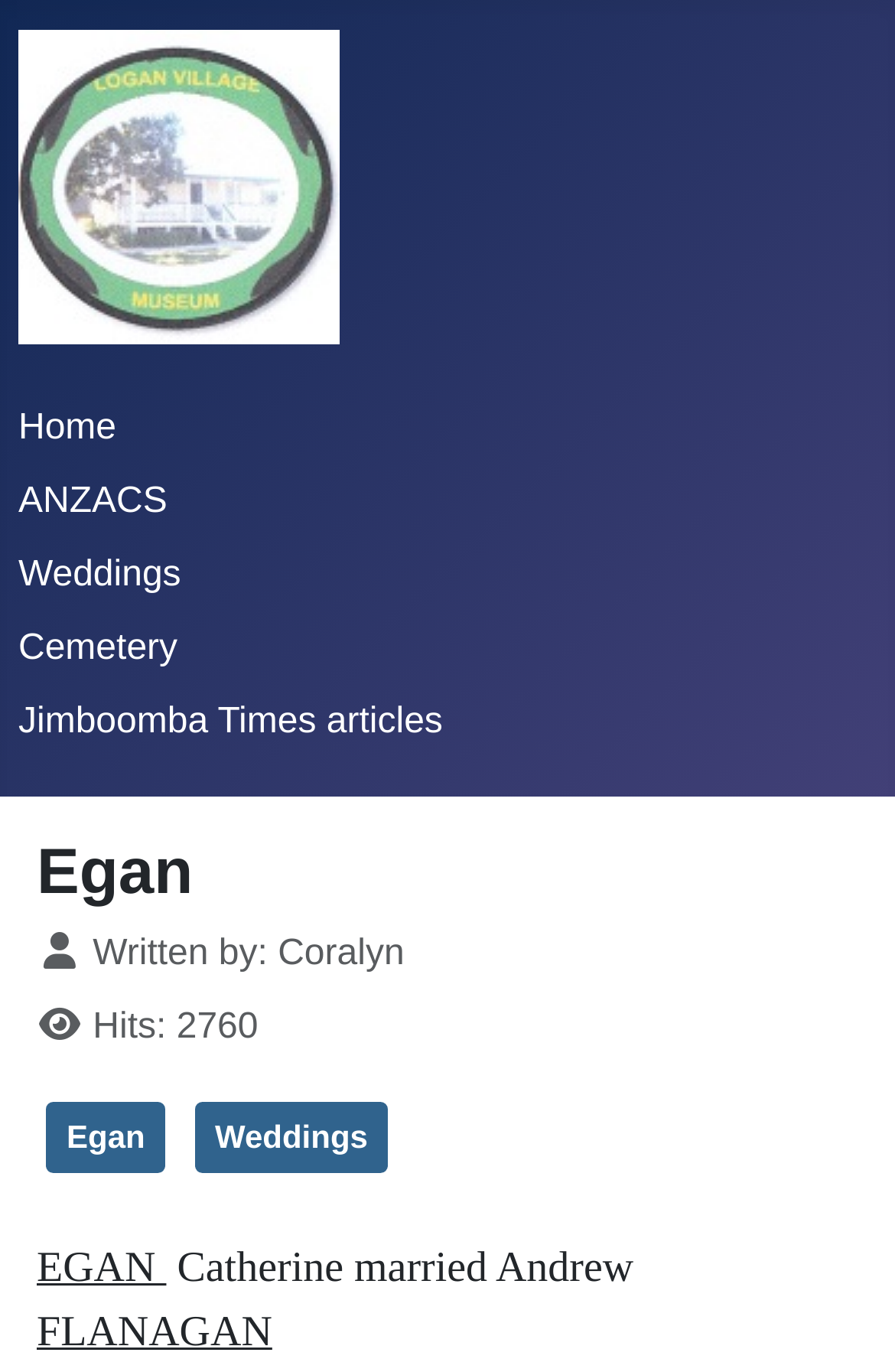Summarize the contents and layout of the webpage in detail.

The webpage is about the Logan Village Museum and its focus on the history of families and ANZACs in the area. At the top left of the page, there is a link to the Logan Village Museum, accompanied by an image with the same name. Below this, there are several links to different sections of the website, including Home, ANZACS, Weddings, Cemetery, and Jimboomba Times articles.

Further down the page, there is a heading titled "Egan", which is followed by a description list. The list contains two details: the first has a label "Written by:" with the name "Coralyn", and the second has a label "Hits:" with the number "2760".

Below the description list, there are two links, one to "Egan" and another to "Weddings". Following these links, there is a paragraph of text that starts with "EGAN" and continues with "Catherine married Andrew". Finally, at the bottom of the page, there is another line of text that reads "FLANAGAN".